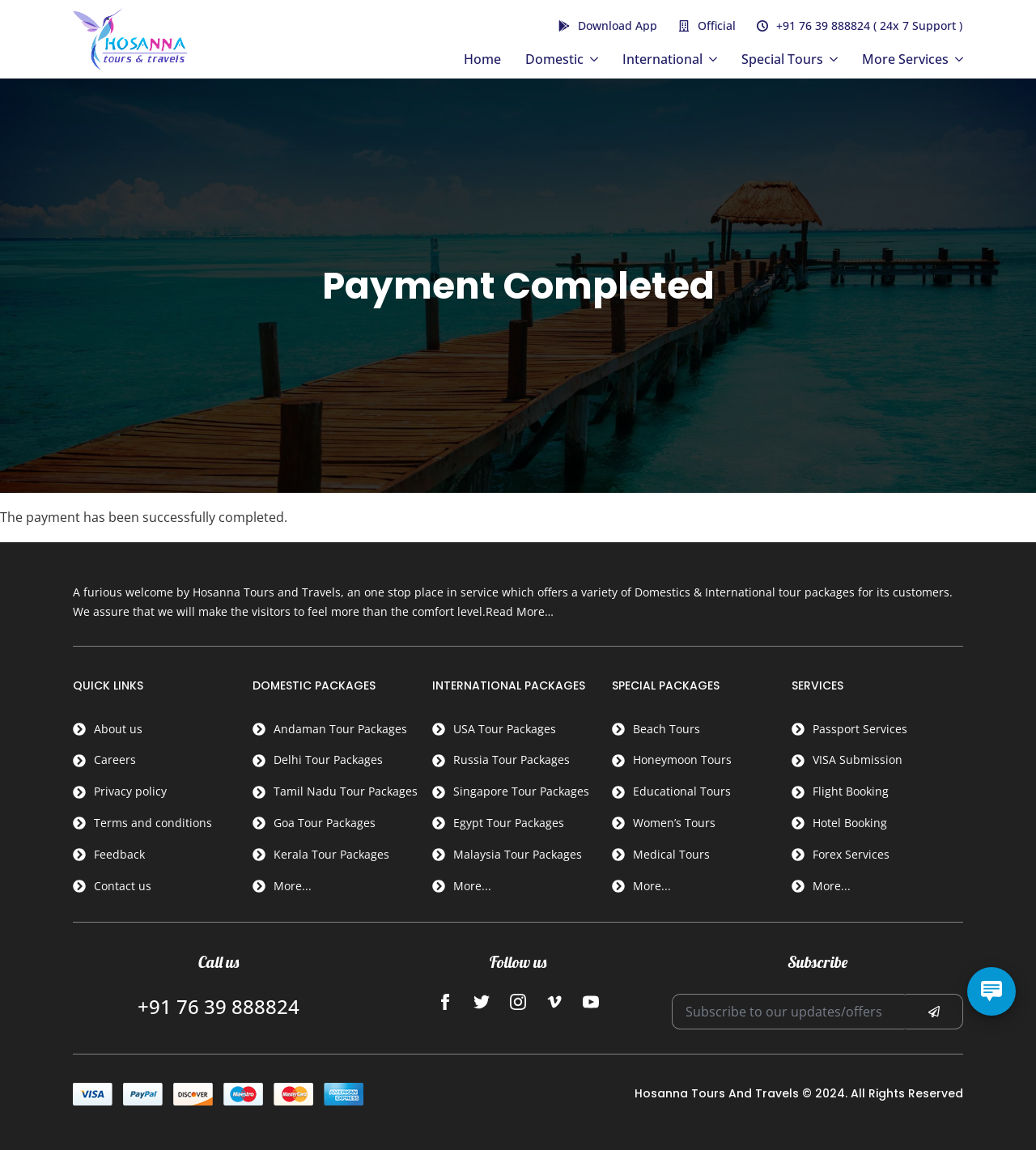Please identify the coordinates of the bounding box that should be clicked to fulfill this instruction: "Click on Read More…".

[0.469, 0.525, 0.534, 0.538]